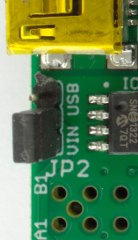Please respond to the question with a concise word or phrase:
What is labeled as 'A1' and 'B1' on the board?

Pins